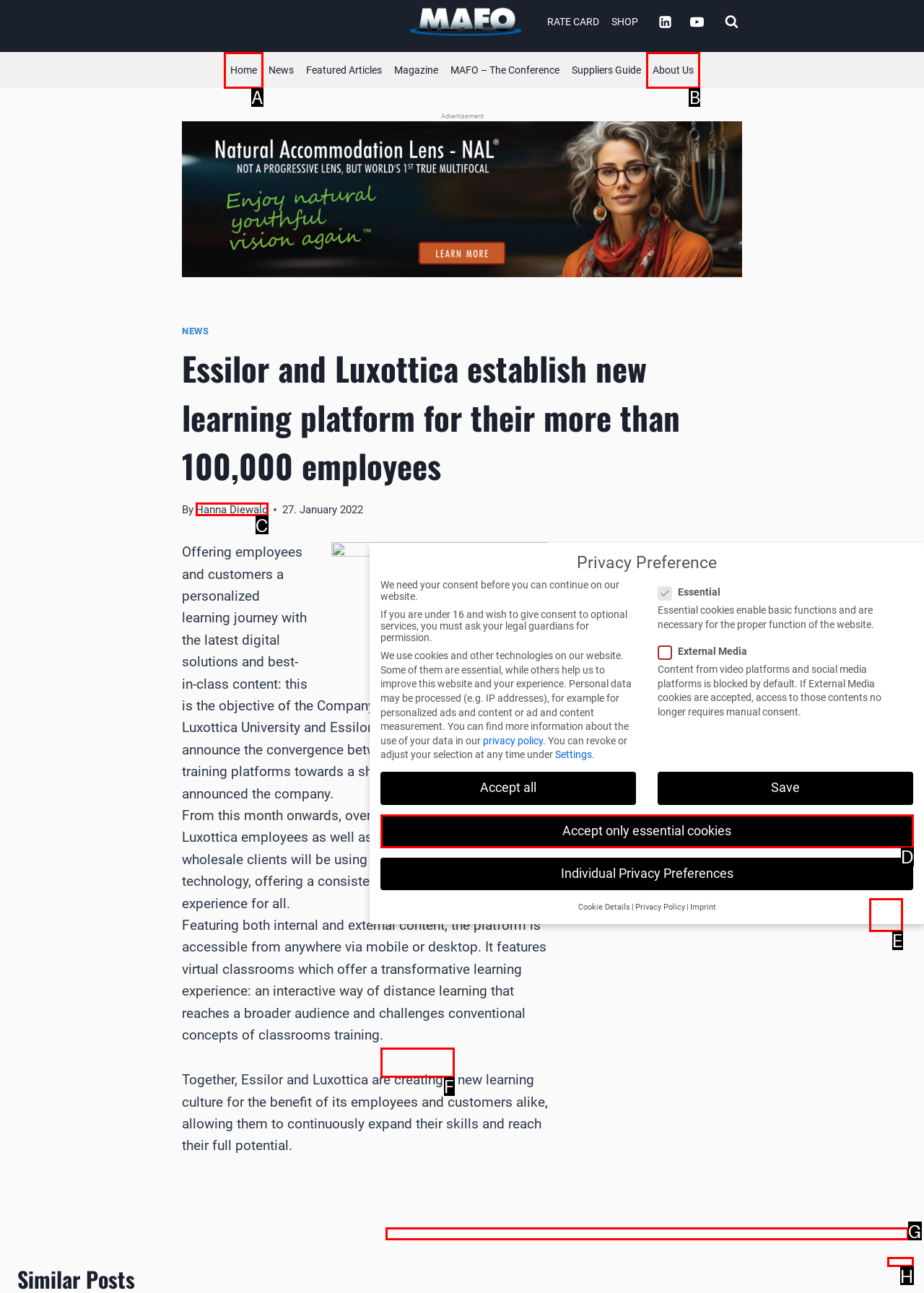Refer to the element description: About Us and identify the matching HTML element. State your answer with the appropriate letter.

B